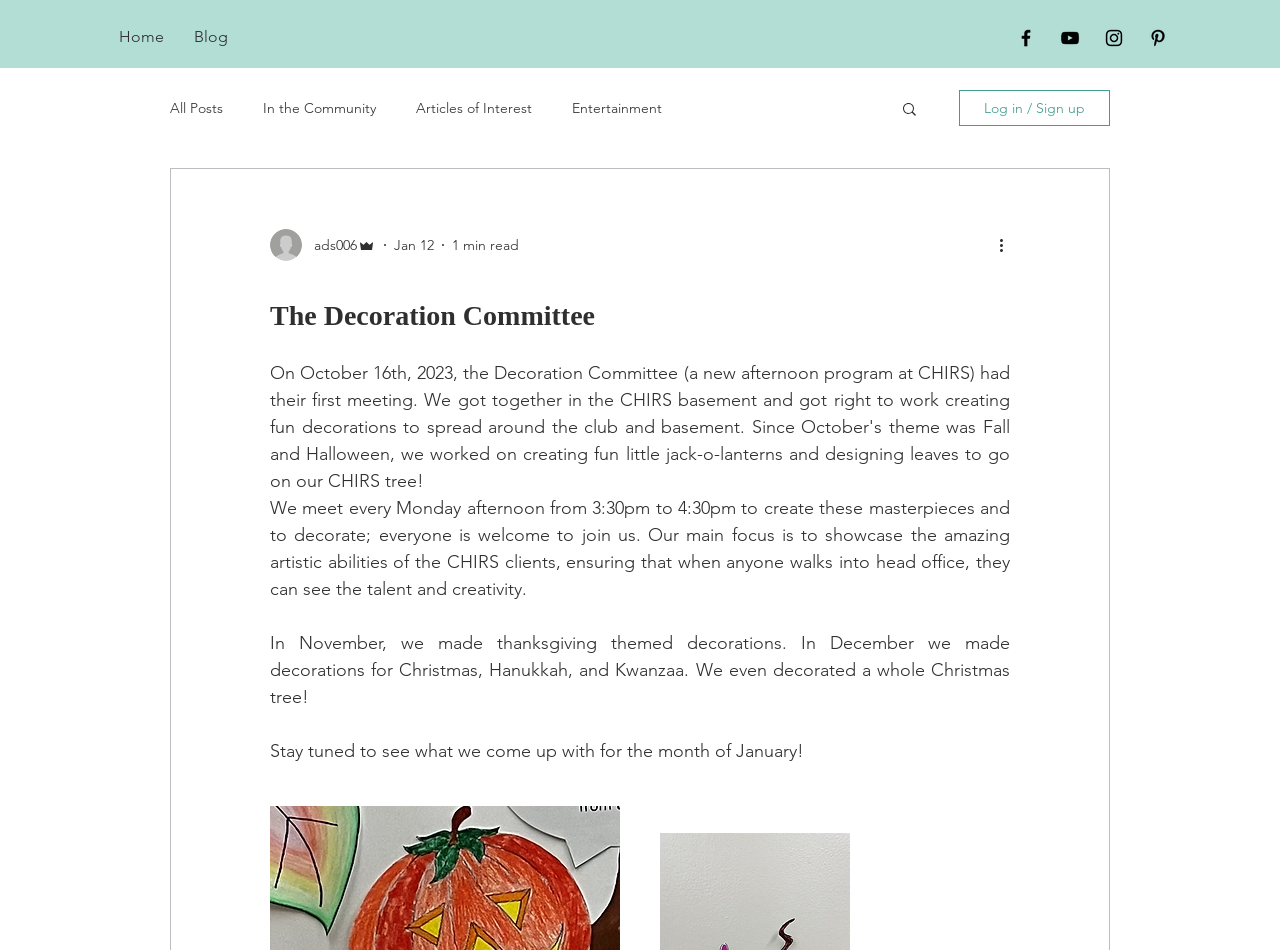Locate the bounding box coordinates of the element that should be clicked to execute the following instruction: "Click the Home link".

[0.081, 0.013, 0.14, 0.065]